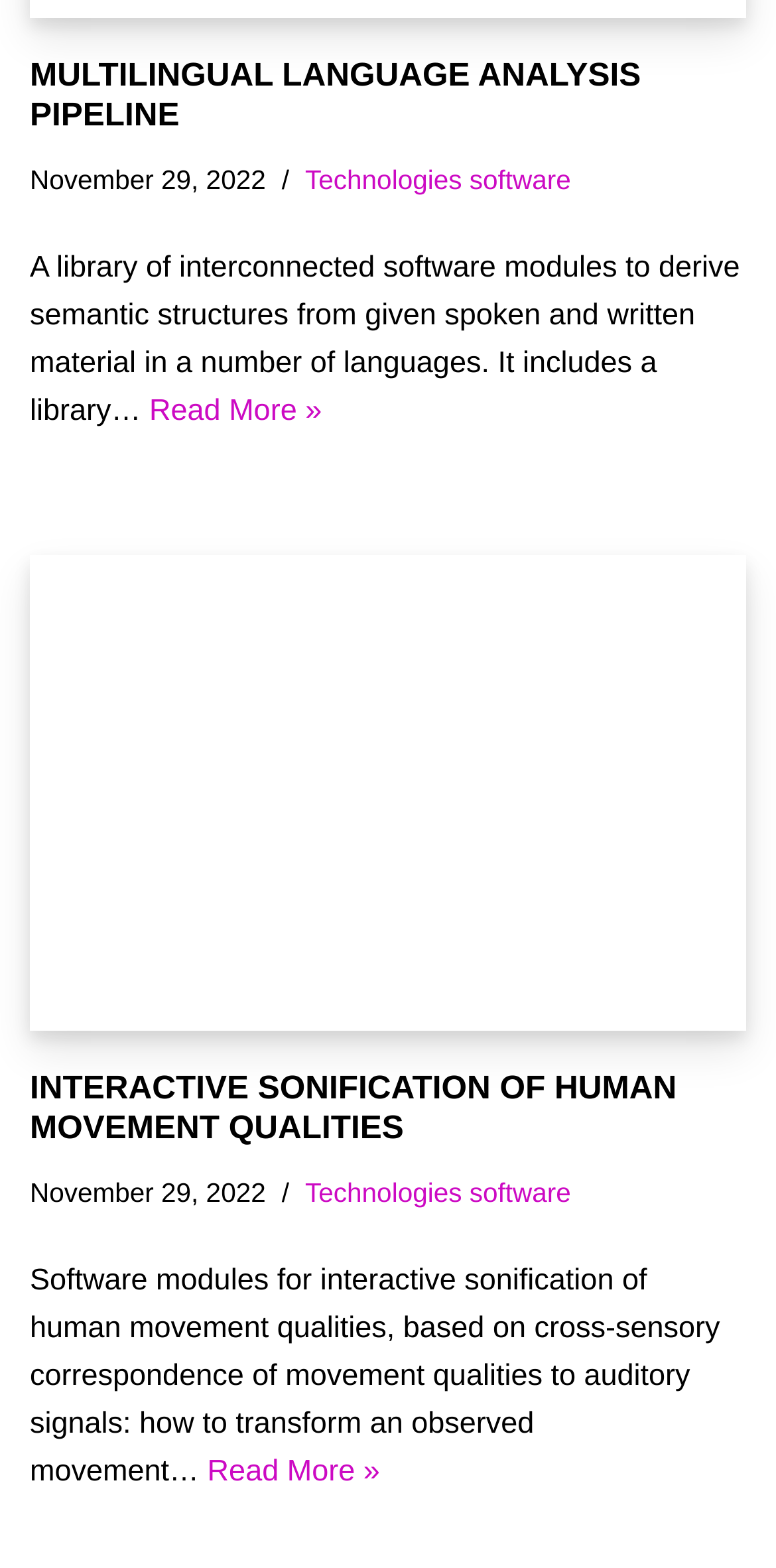Find the bounding box of the UI element described as follows: "Technologies software".

[0.393, 0.105, 0.736, 0.124]